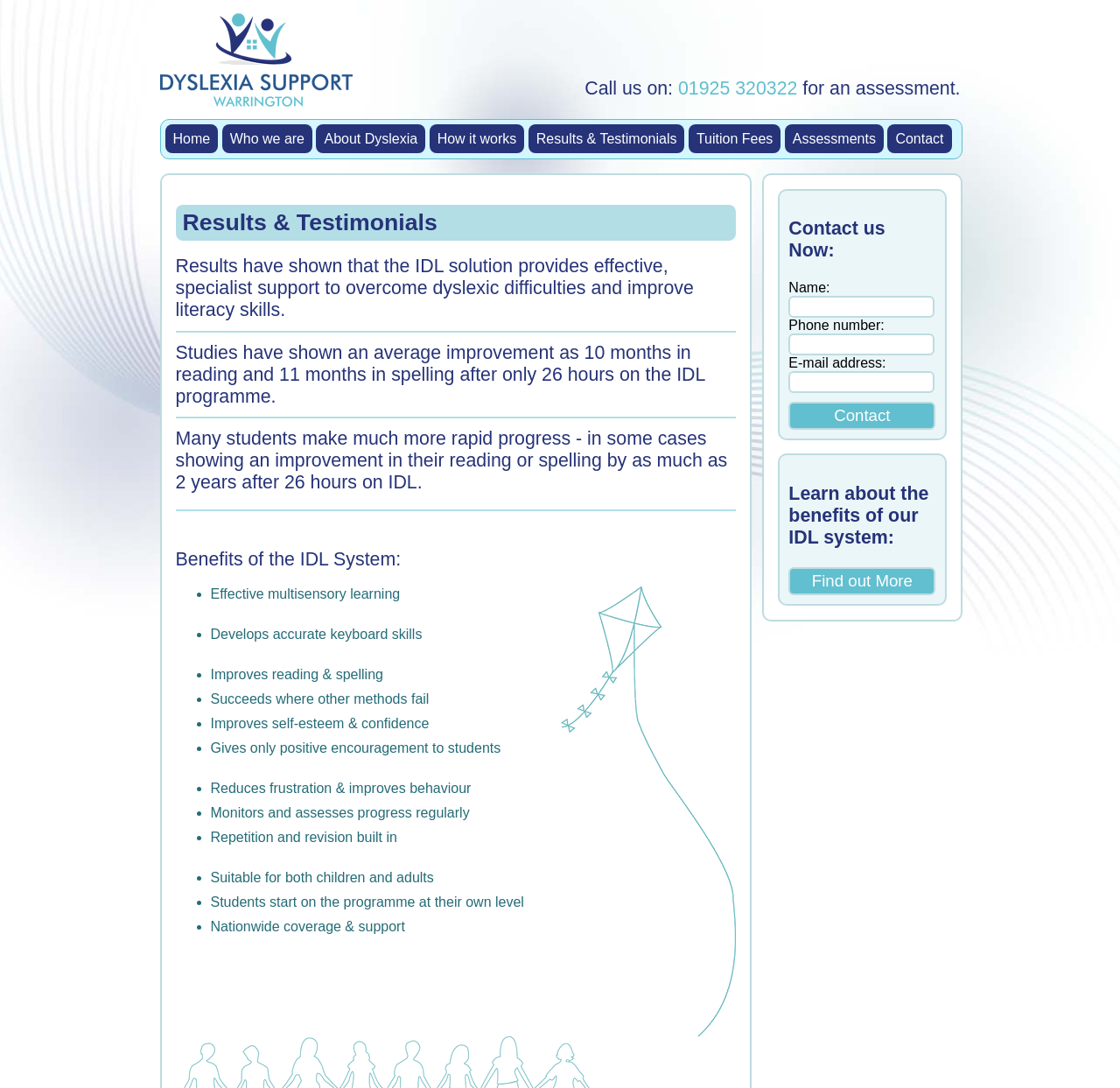Create a detailed summary of all the visual and textual information on the webpage.

This webpage appears to be about the IDL solution, a program designed to help individuals with dyslexic difficulties improve their literacy skills. At the top of the page, there is a heading that reads "The IDL solution provides effective, specialist support to overcome dyslexic difficulties." Below this, there is an image and a heading that encourages visitors to call for an assessment.

The main content of the page is divided into sections. The first section is titled "Results & Testimonials" and features a heading that summarizes the benefits of the IDL program, including an average improvement of 10 months in reading and 11 months in spelling after only 26 hours of use. This section also includes several horizontal separators.

The next section is titled "Benefits of the IDL System" and features a list of benefits, including effective multisensory learning, development of accurate keyboard skills, and improvement of reading and spelling. Each benefit is marked with a bullet point and is accompanied by a brief description.

Below this section, there is a call-to-action section that encourages visitors to contact the organization. This section includes a heading, "Contact us Now:", and several form fields, including name, phone number, and email address, where visitors can enter their information. There is also a button labeled "Contact" and another button labeled "Find out More" that likely leads to more information about the IDL system.

At the top of the page, there is a navigation menu that includes links to other sections of the website, such as "Home", "Who we are", "About Dyslexia", "How it works", "Results & Testimonials", "Tuition Fees", "Assessments", and "Contact".